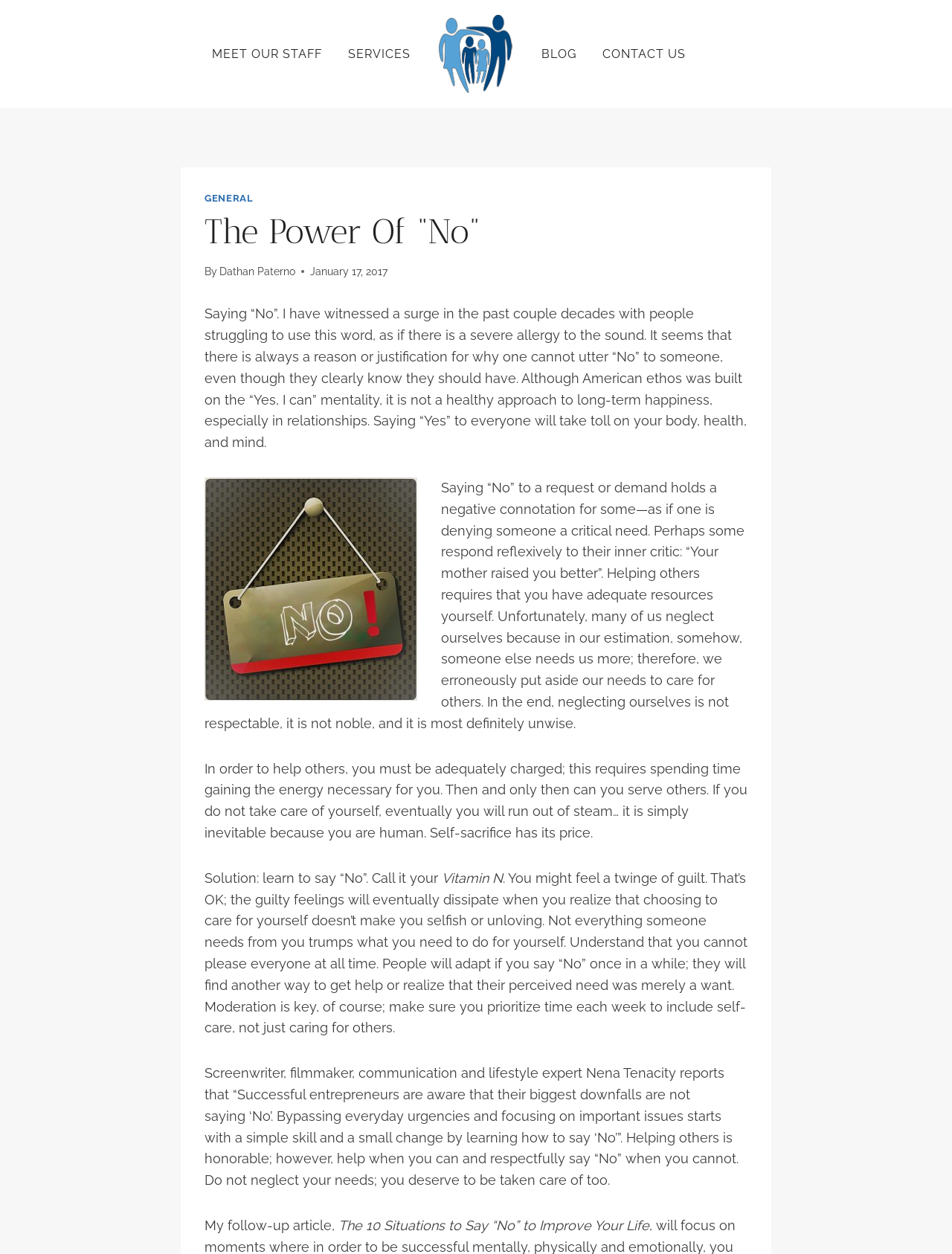Answer the question with a brief word or phrase:
Who is the author of the article?

Dathan Paterno